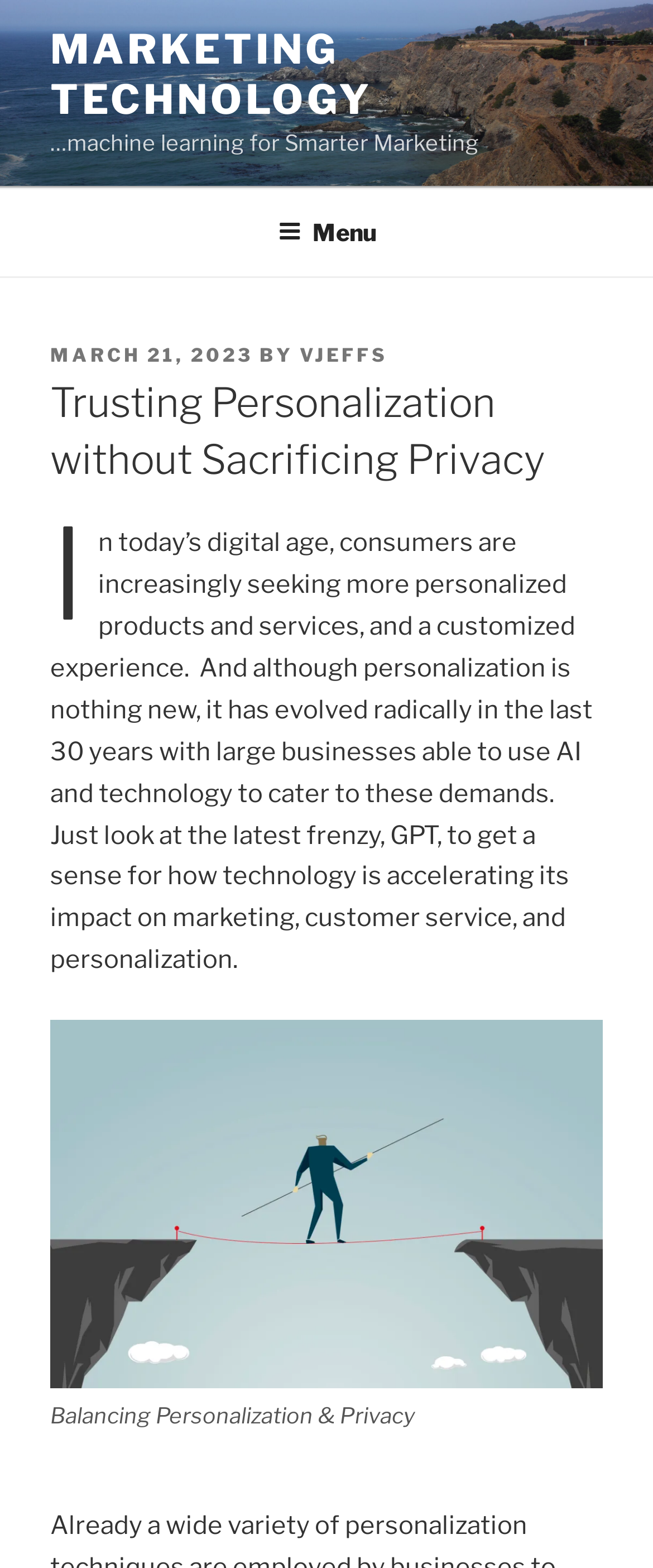What is the caption of the figure in the article?
Relying on the image, give a concise answer in one word or a brief phrase.

Balancing Personalization & Privacy